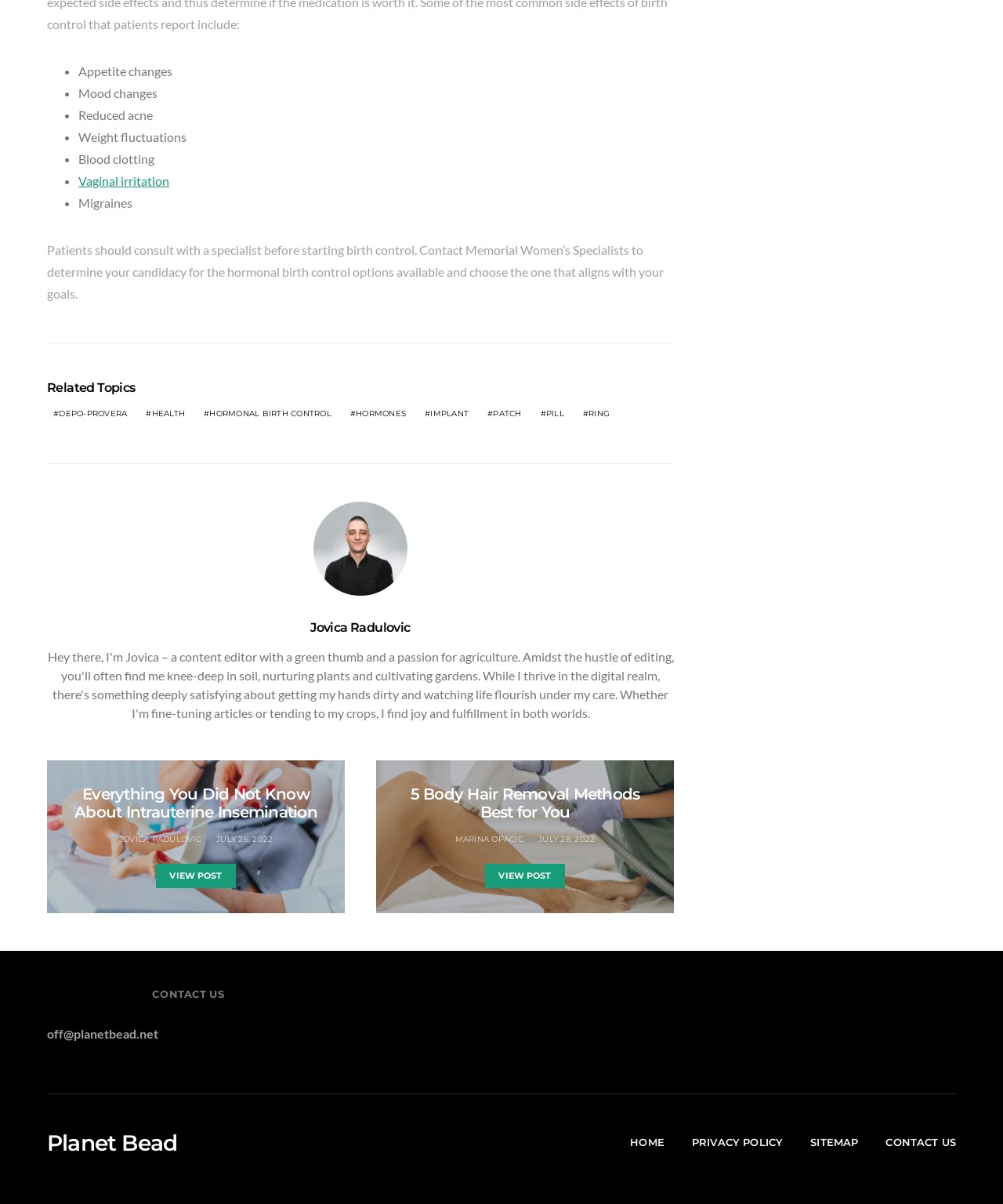Specify the bounding box coordinates of the area to click in order to execute this command: 'Go to 'HOME''. The coordinates should consist of four float numbers ranging from 0 to 1, and should be formatted as [left, top, right, bottom].

[0.628, 0.943, 0.662, 0.955]